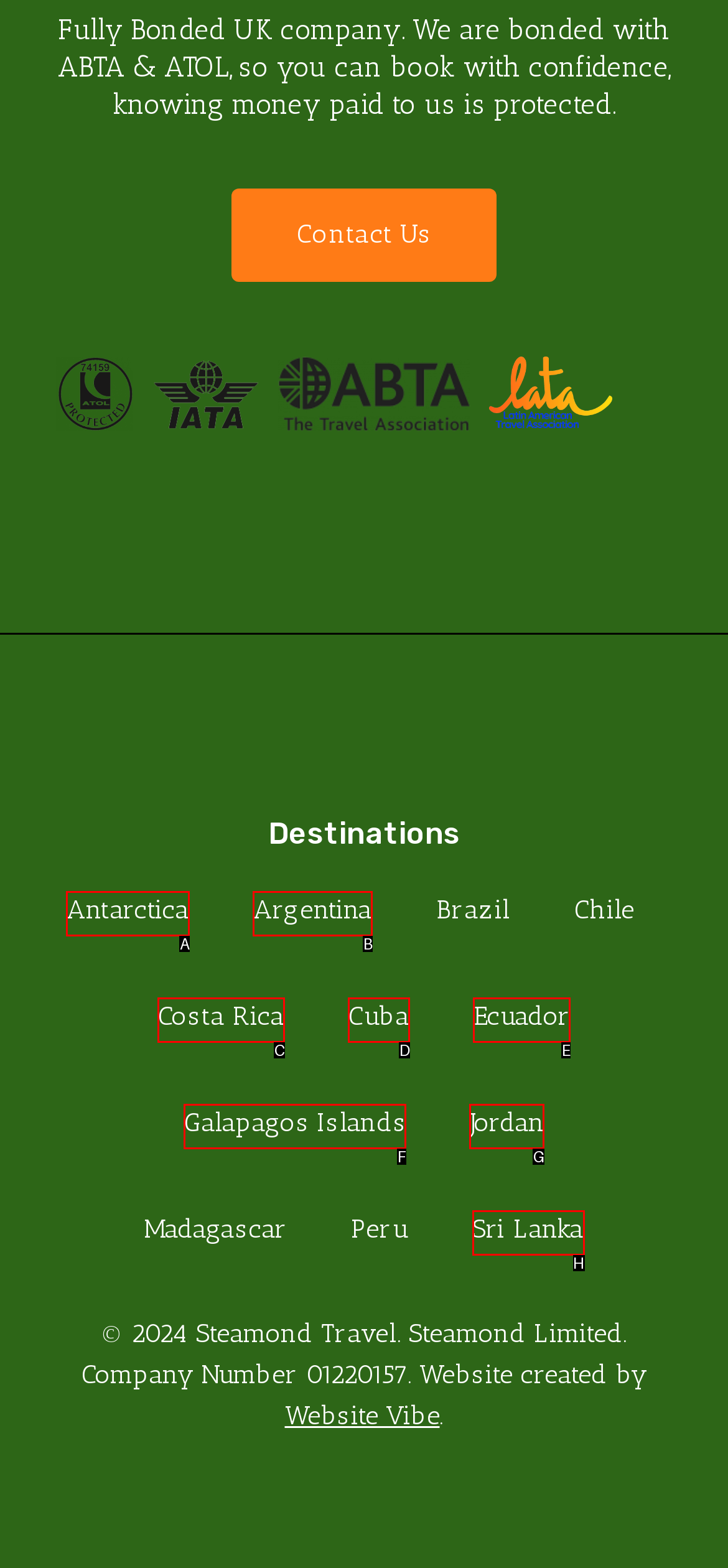Match the HTML element to the description: parent_node: Email name="form_fields[email]" placeholder="Email". Respond with the letter of the correct option directly.

None